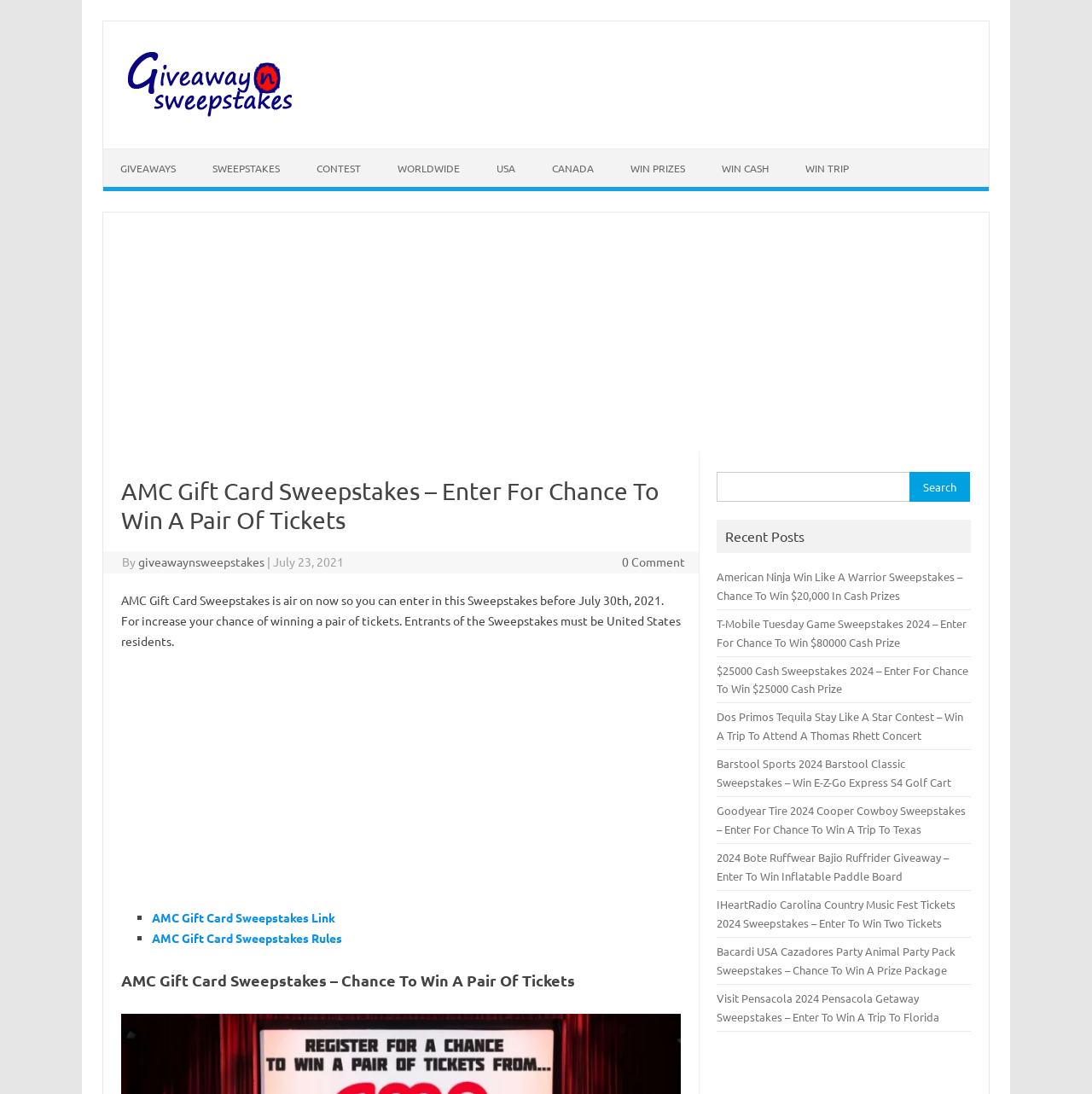Please provide the bounding box coordinates in the format (top-left x, top-left y, bottom-right x, bottom-right y). Remember, all values are floating point numbers between 0 and 1. What is the bounding box coordinate of the region described as: AMC Gift Card Sweepstakes Link

[0.139, 0.831, 0.307, 0.845]